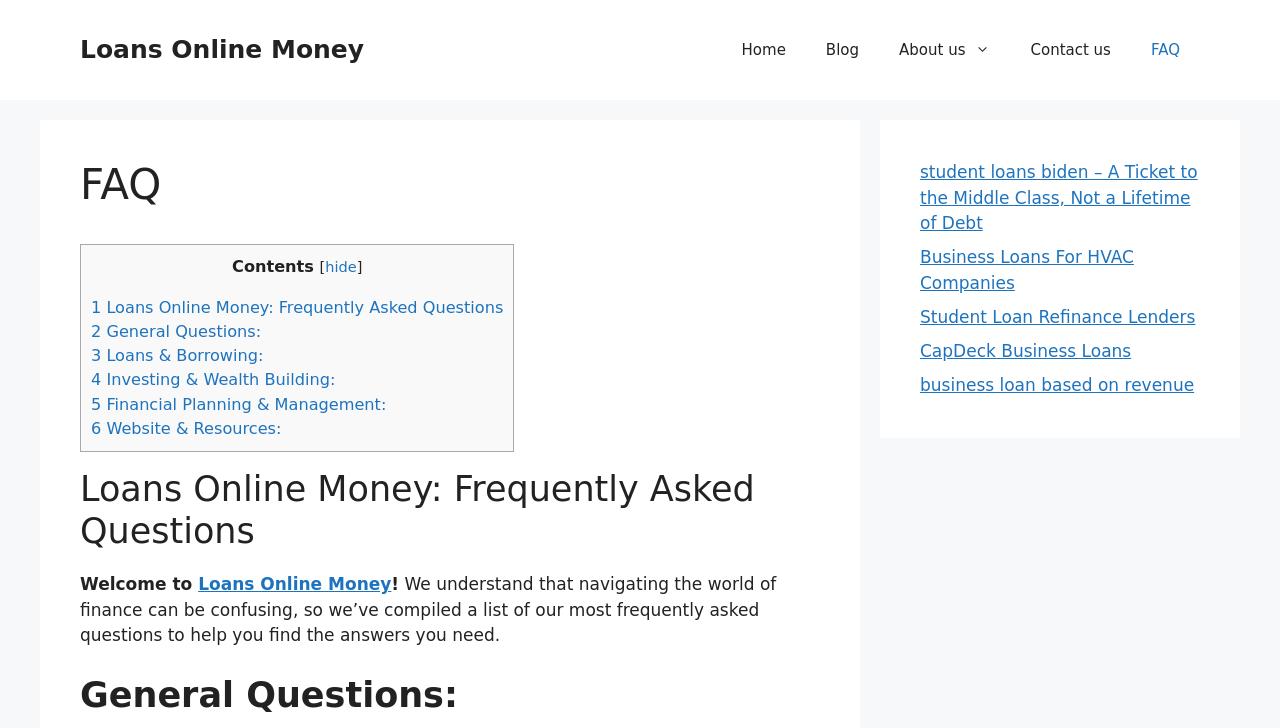What is the first question category listed on this webpage?
Using the image provided, answer with just one word or phrase.

Loans Online Money